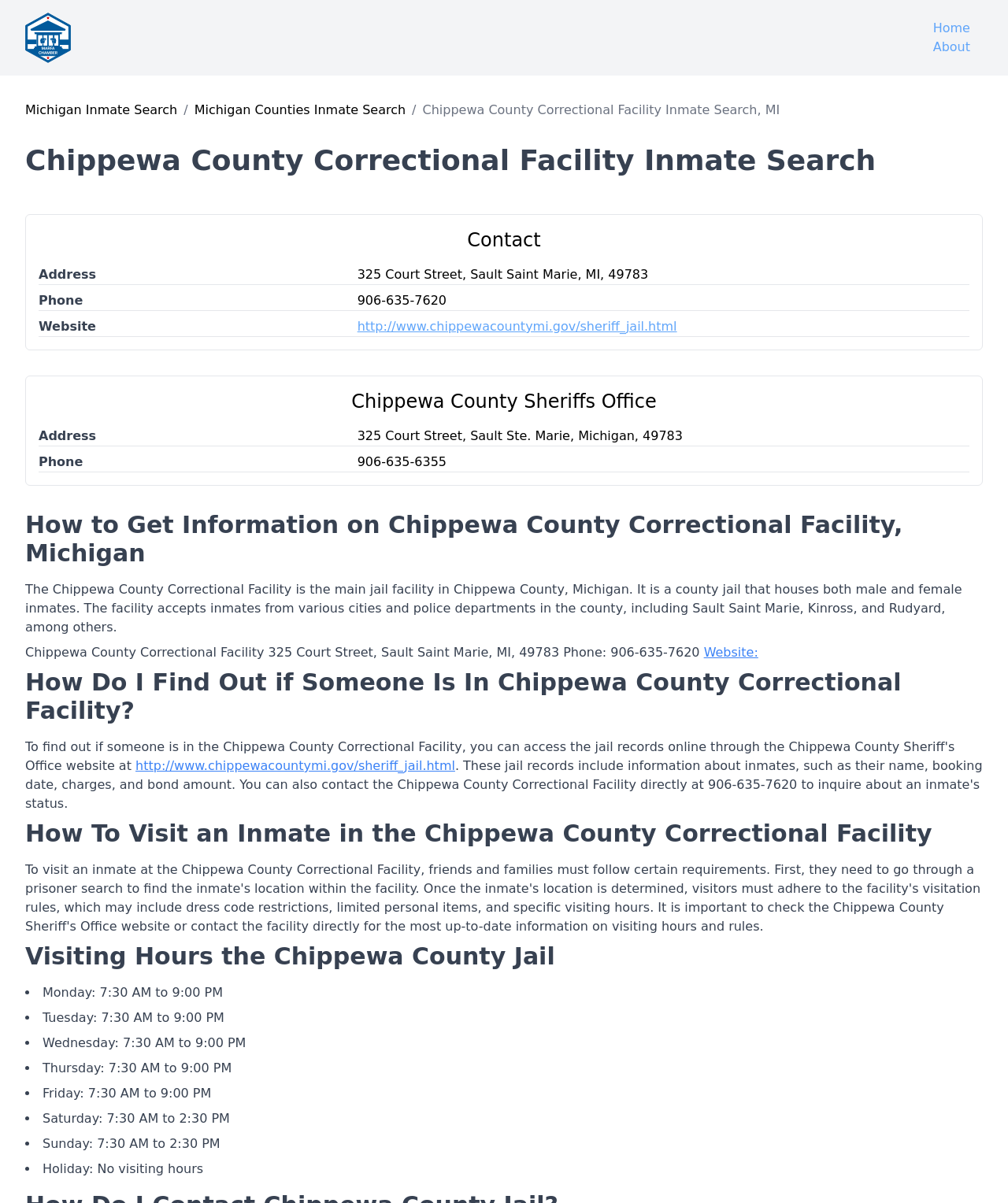Please find the bounding box coordinates (top-left x, top-left y, bottom-right x, bottom-right y) in the screenshot for the UI element described as follows: Home

[0.913, 0.012, 0.975, 0.035]